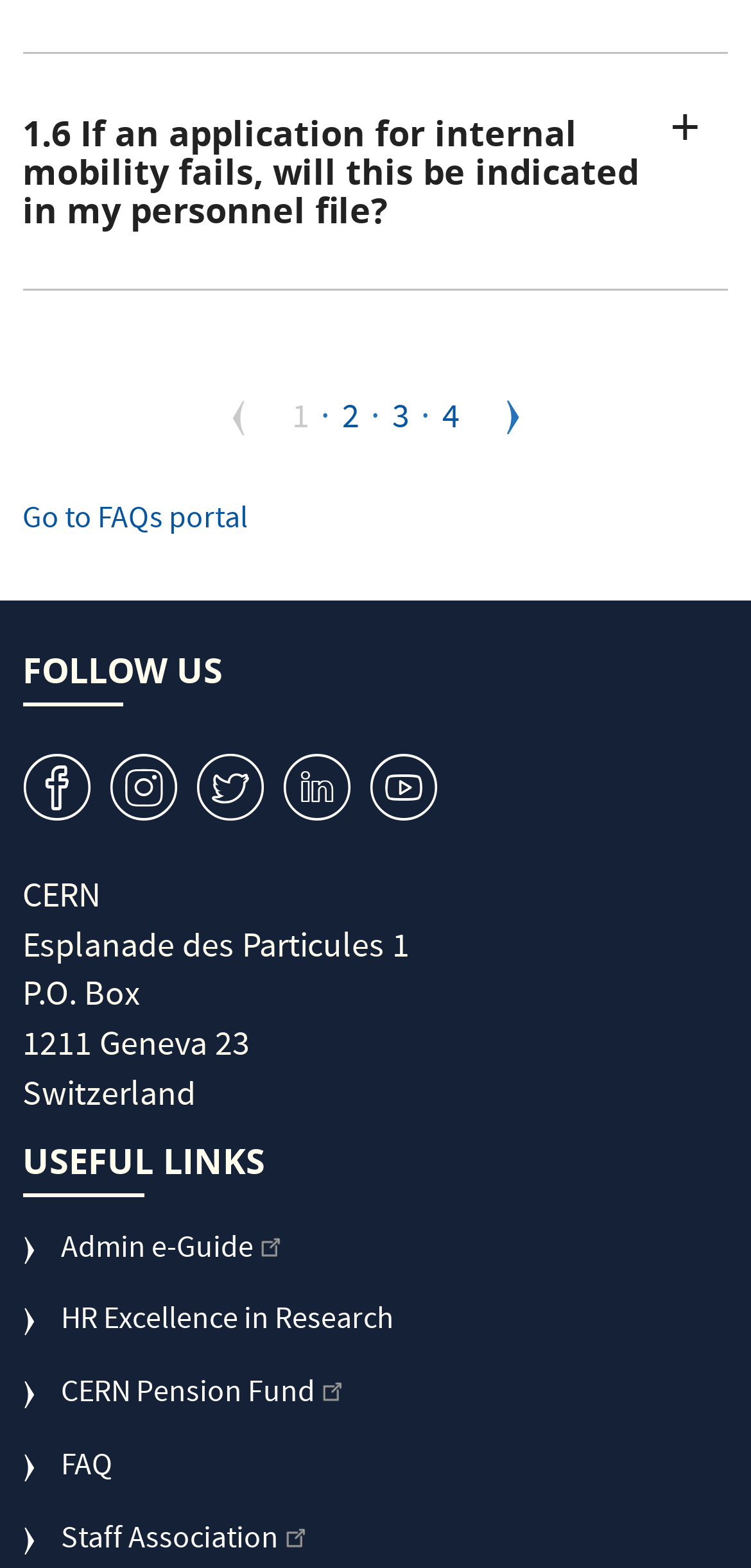Give a concise answer using one word or a phrase to the following question:
How many social media links are there?

5